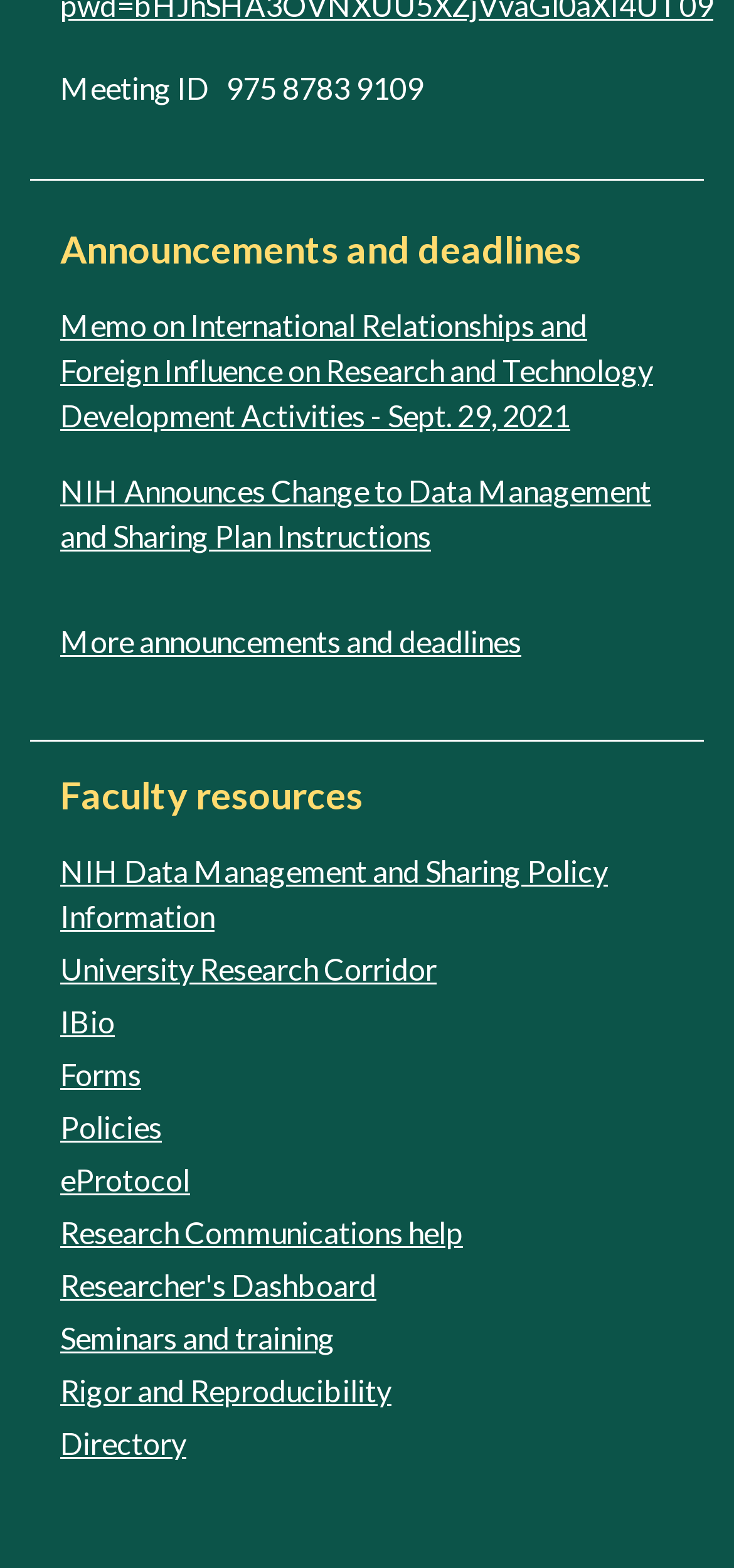Look at the image and answer the question in detail:
What is the text next to 'Meeting ID'?

I found the text next to 'Meeting ID' which is '975 8783 9109'.